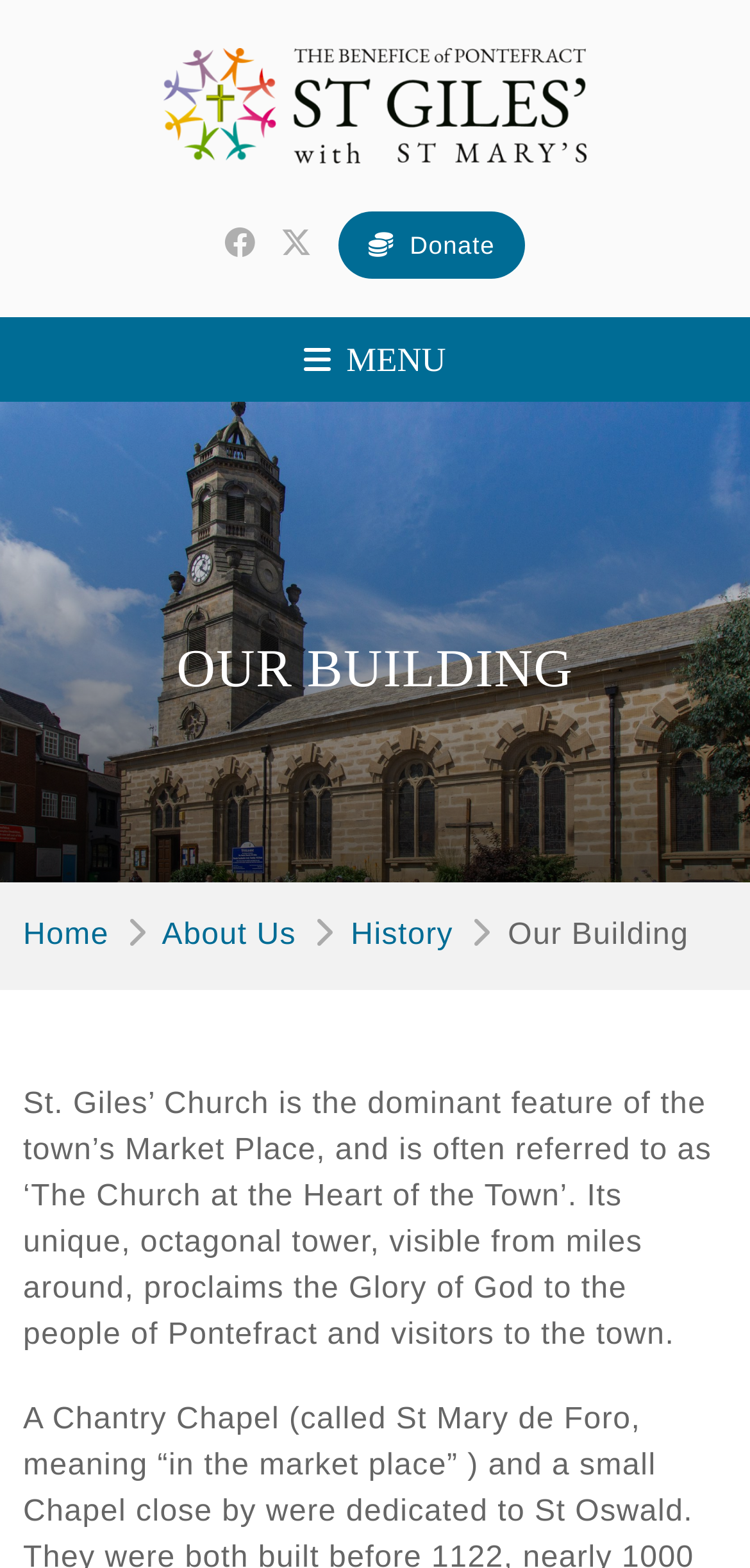Respond to the following query with just one word or a short phrase: 
What is the navigation button on the webpage?

Toggle navigation